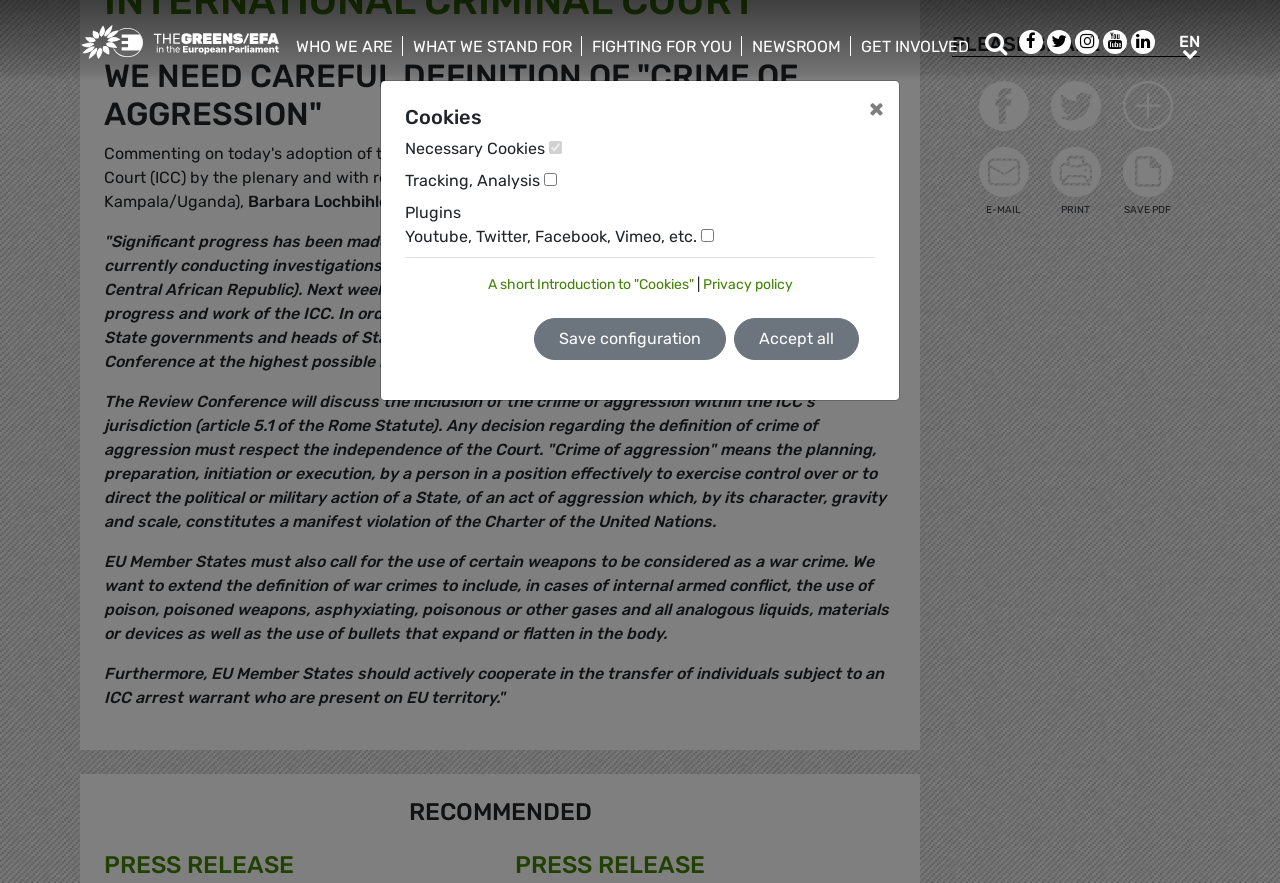Locate the bounding box coordinates of the element you need to click to accomplish the task described by this instruction: "Contact Pastor Donald".

None